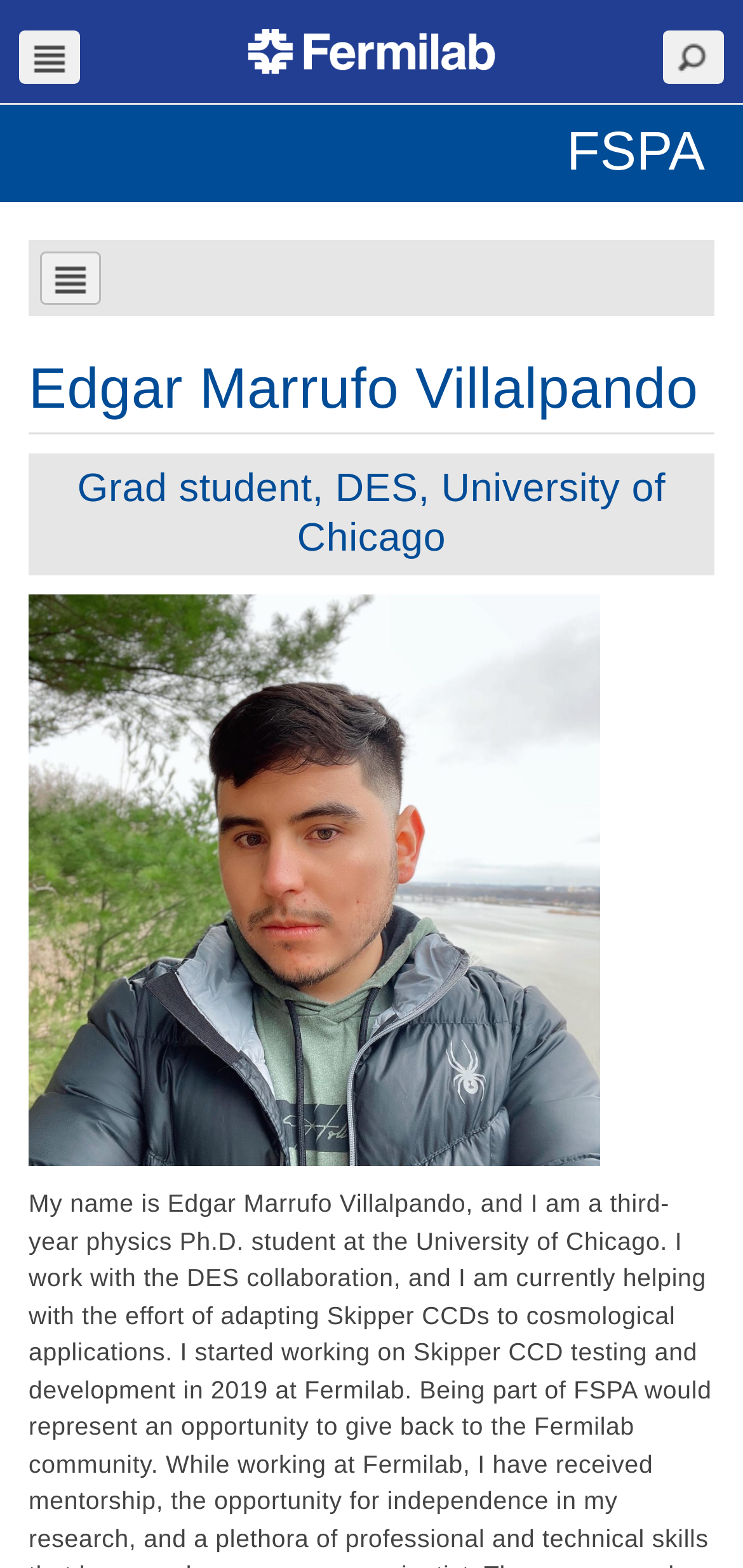Explain the webpage in detail.

The webpage is about Edgar Marrufo Villalpando, a graduate student at the University of Chicago, affiliated with the Dark Energy Survey (DES). 

At the top right corner, there is a search toggle button. Next to it, in the middle, is a link to Fermilab, accompanied by an image of the Fermilab logo. On the top left corner, there is another navbar toggle button. 

Below the top section, the main content begins with a large heading that reads "FSPA" spanning the entire width of the page. Underneath it, there is a link to FSPA, positioned towards the right side of the page. 

Further down, there is a header section that contains the name "Edgar Marrufo Villalpando" in a heading, followed by another heading that describes him as a "Grad student, DES, University of Chicago". Below these headings, there is a link, positioned towards the left side of the page.